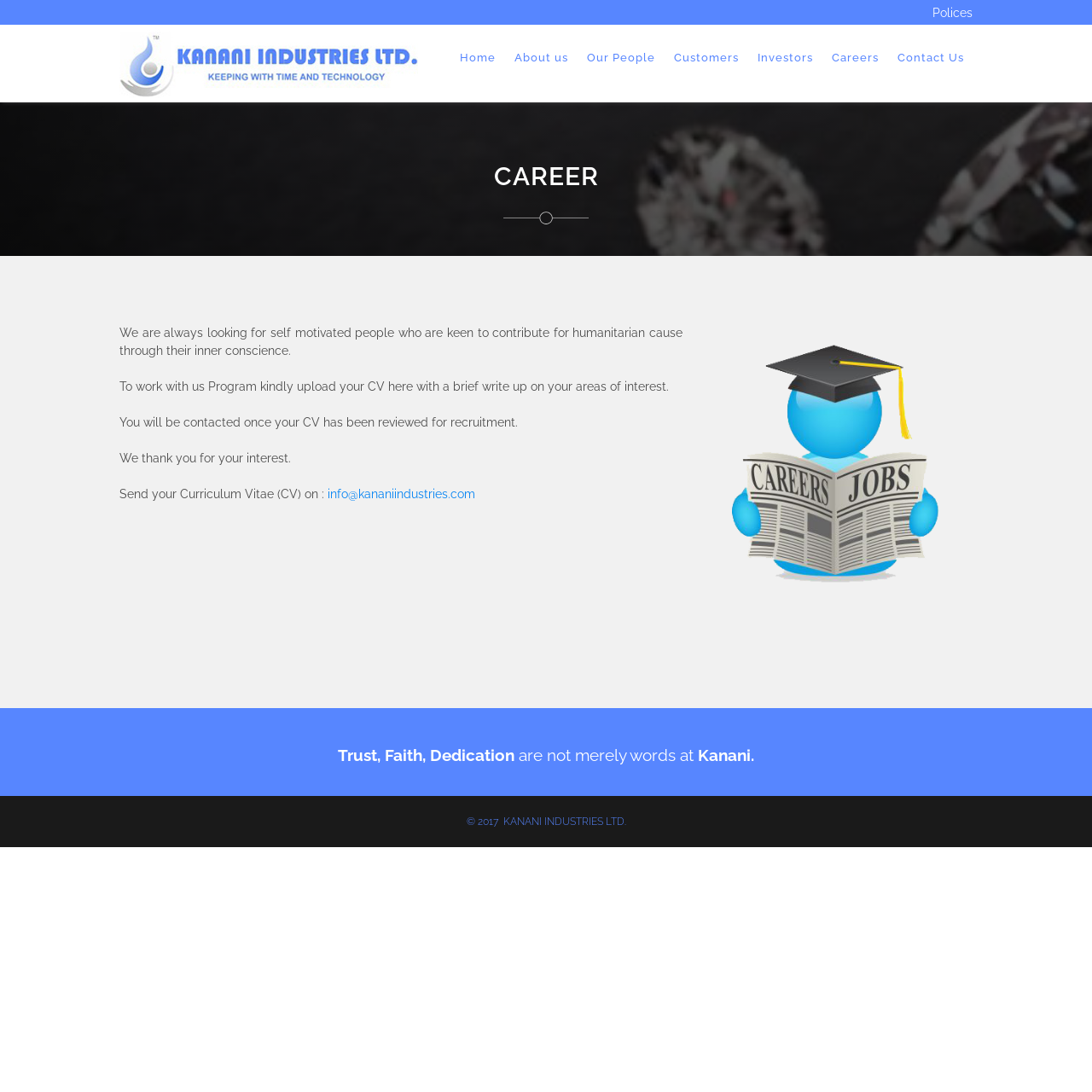Answer the question below with a single word or a brief phrase: 
How can I apply for a job?

Upload CV